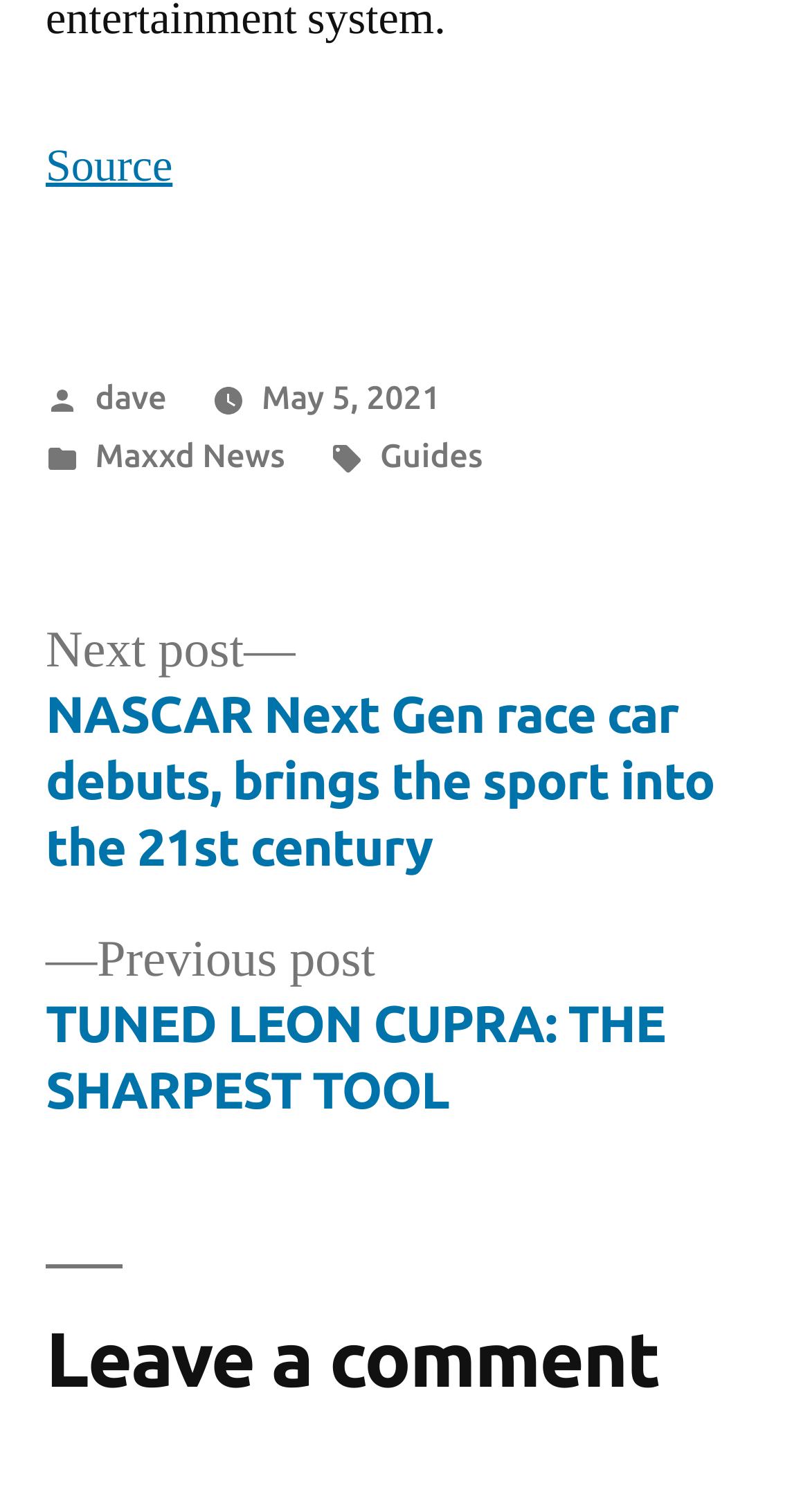Find the bounding box coordinates for the area that should be clicked to accomplish the instruction: "Leave a comment".

[0.056, 0.836, 0.944, 0.93]